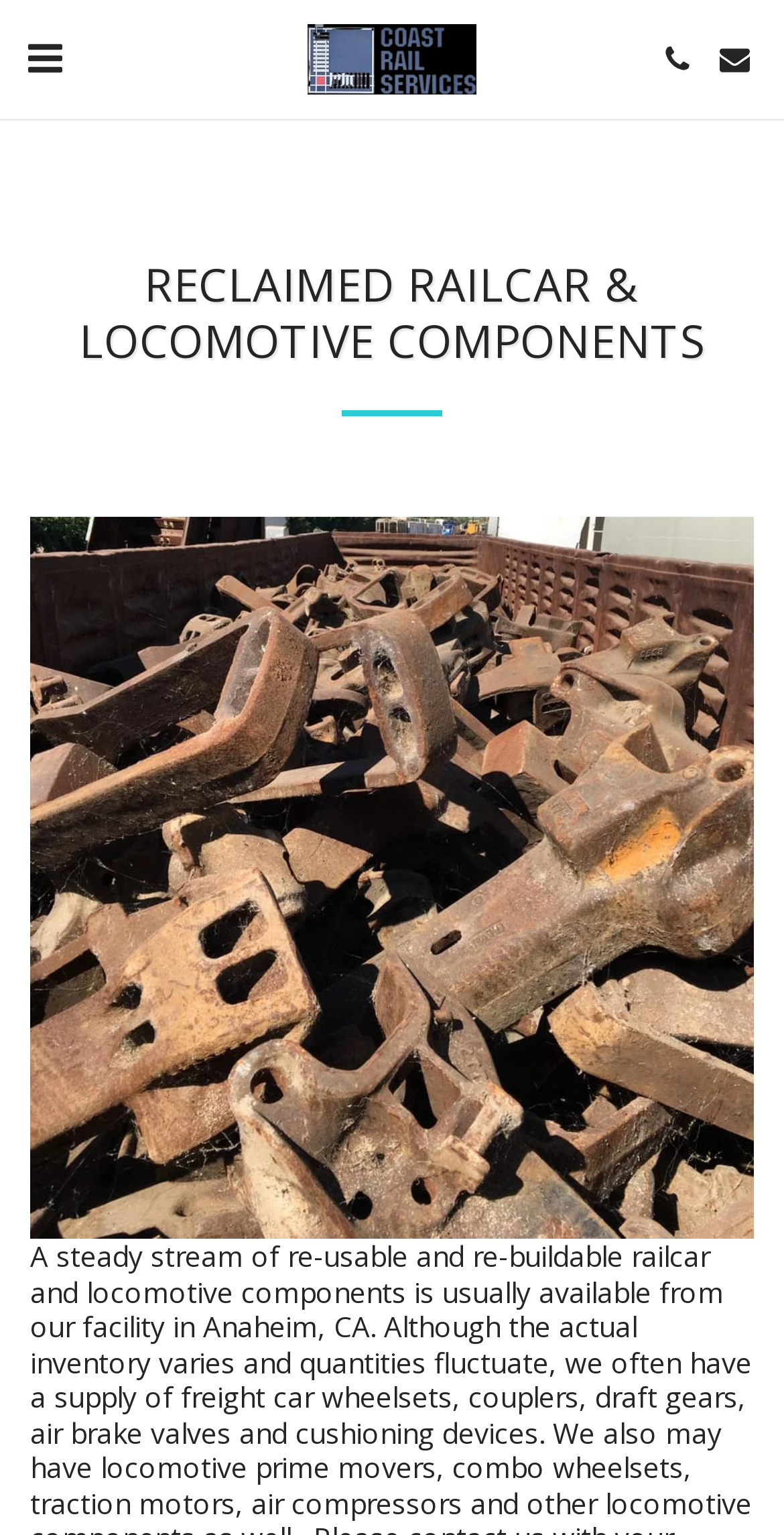Provide the bounding box coordinates for the UI element that is described as: "Coast Rail Services, Inc.".

[0.353, 0.0, 0.647, 0.077]